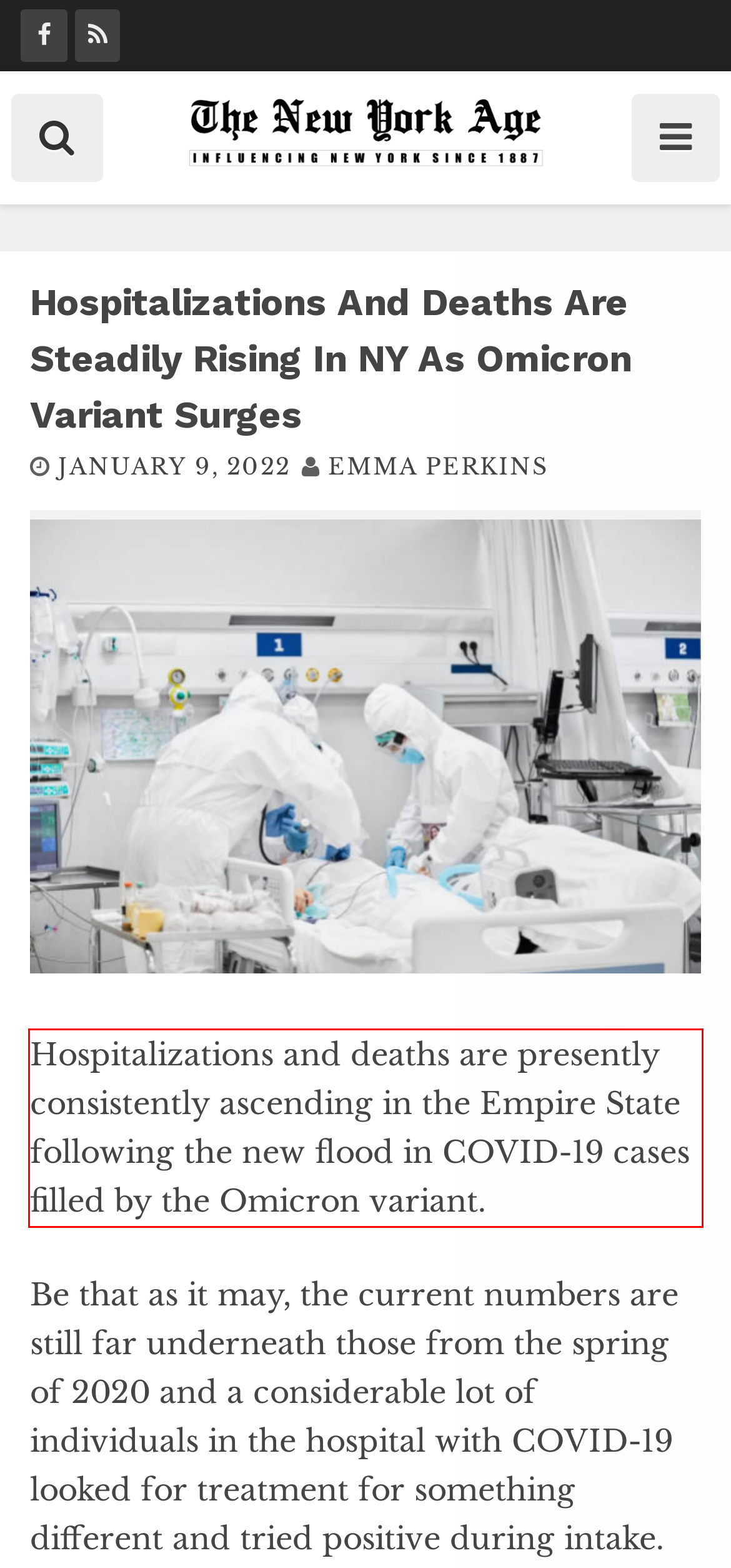Analyze the red bounding box in the provided webpage screenshot and generate the text content contained within.

Hospitalizations and deaths are presently consistently ascending in the Empire State following the new flood in COVID-19 cases filled by the Omicron variant.